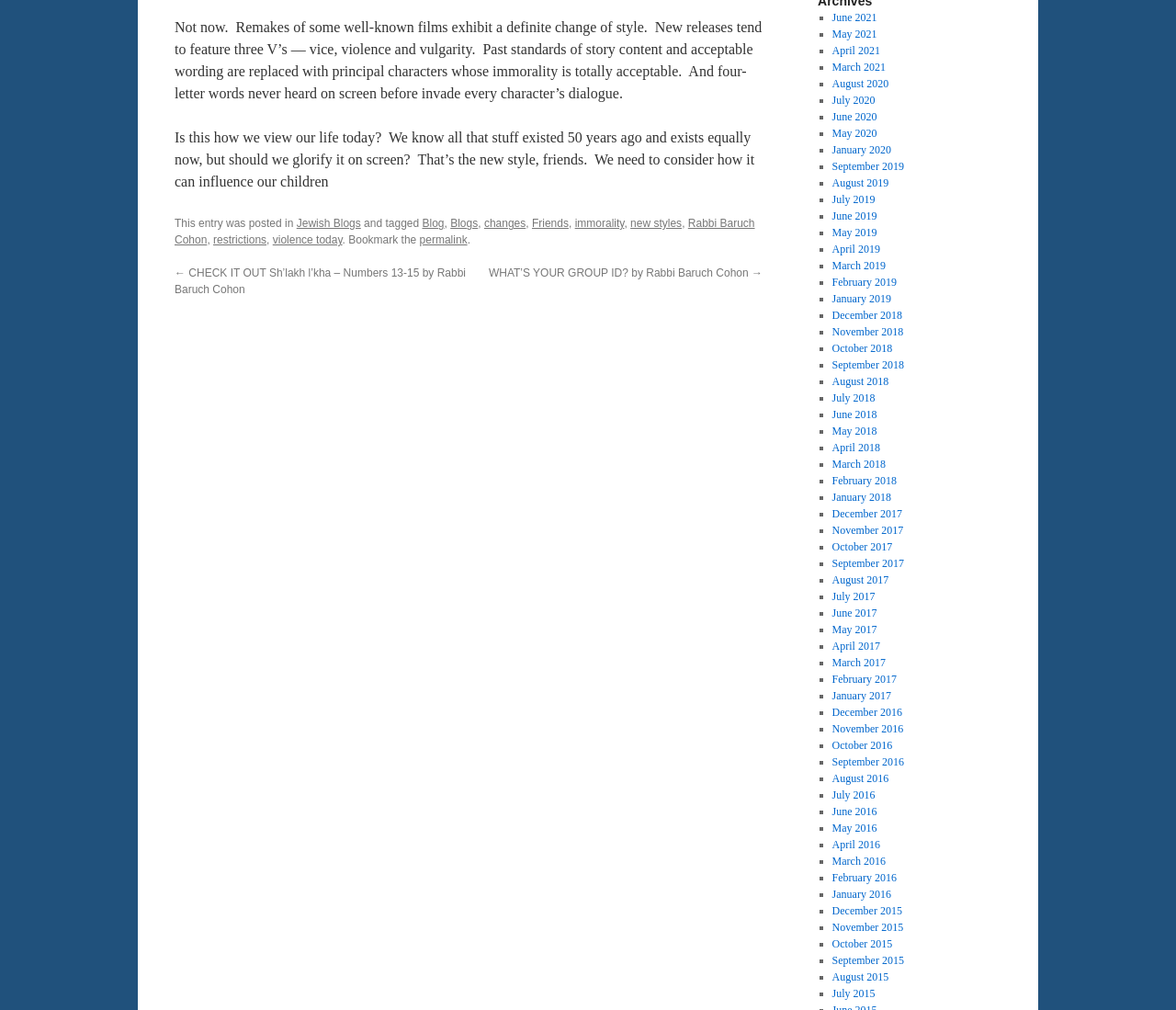What is the purpose of the list of links at the bottom?
Provide a fully detailed and comprehensive answer to the question.

The list of links at the bottom of the page, marked by '■' symbols, appears to be an archive of past blog posts, organized by month and year, allowing users to access older content.